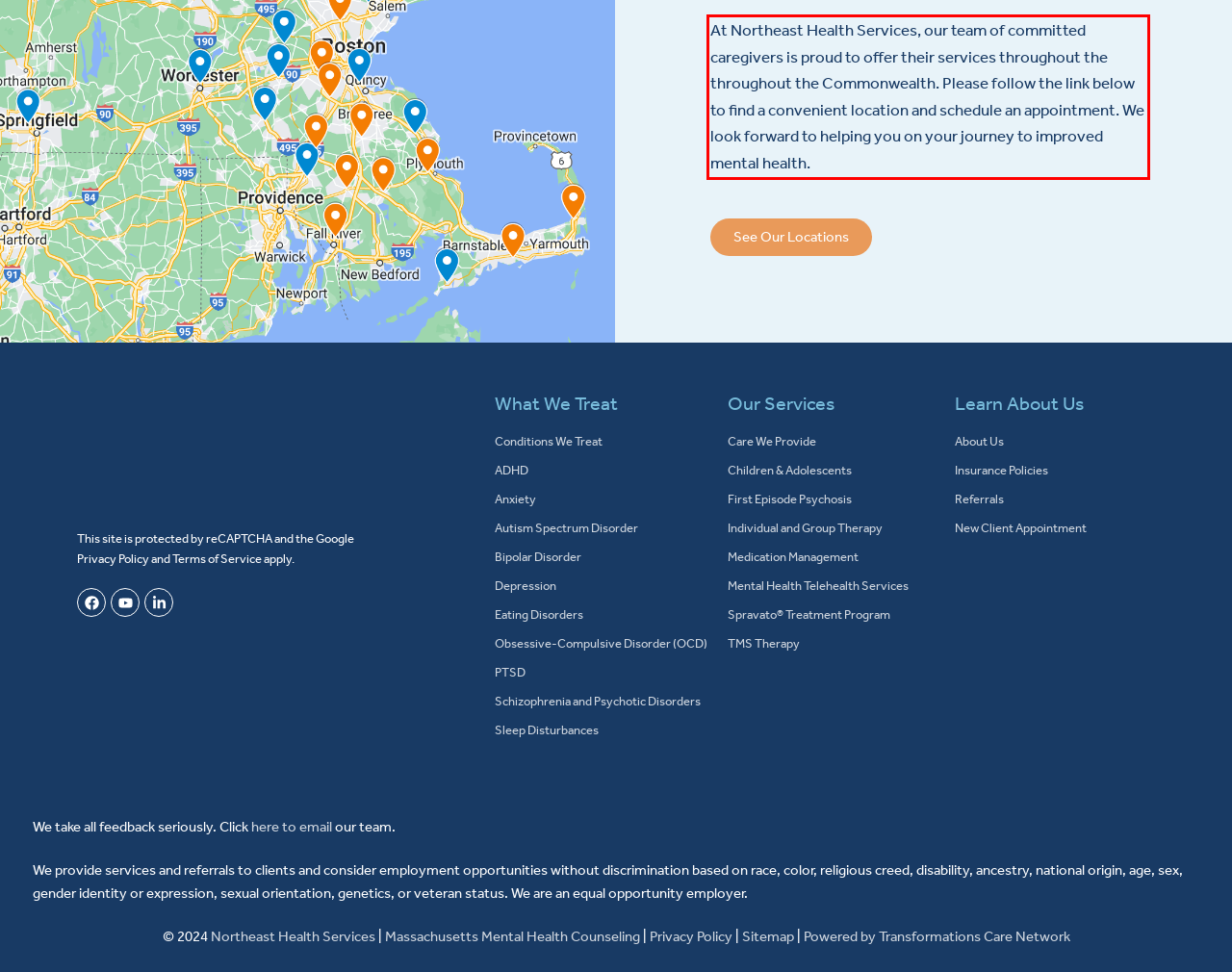You have a screenshot of a webpage with a red bounding box. Use OCR to generate the text contained within this red rectangle.

At Northeast Health Services, our team of committed caregivers is proud to offer their services throughout the throughout the Commonwealth. Please follow the link below to find a convenient location and schedule an appointment. We look forward to helping you on your journey to improved mental health.